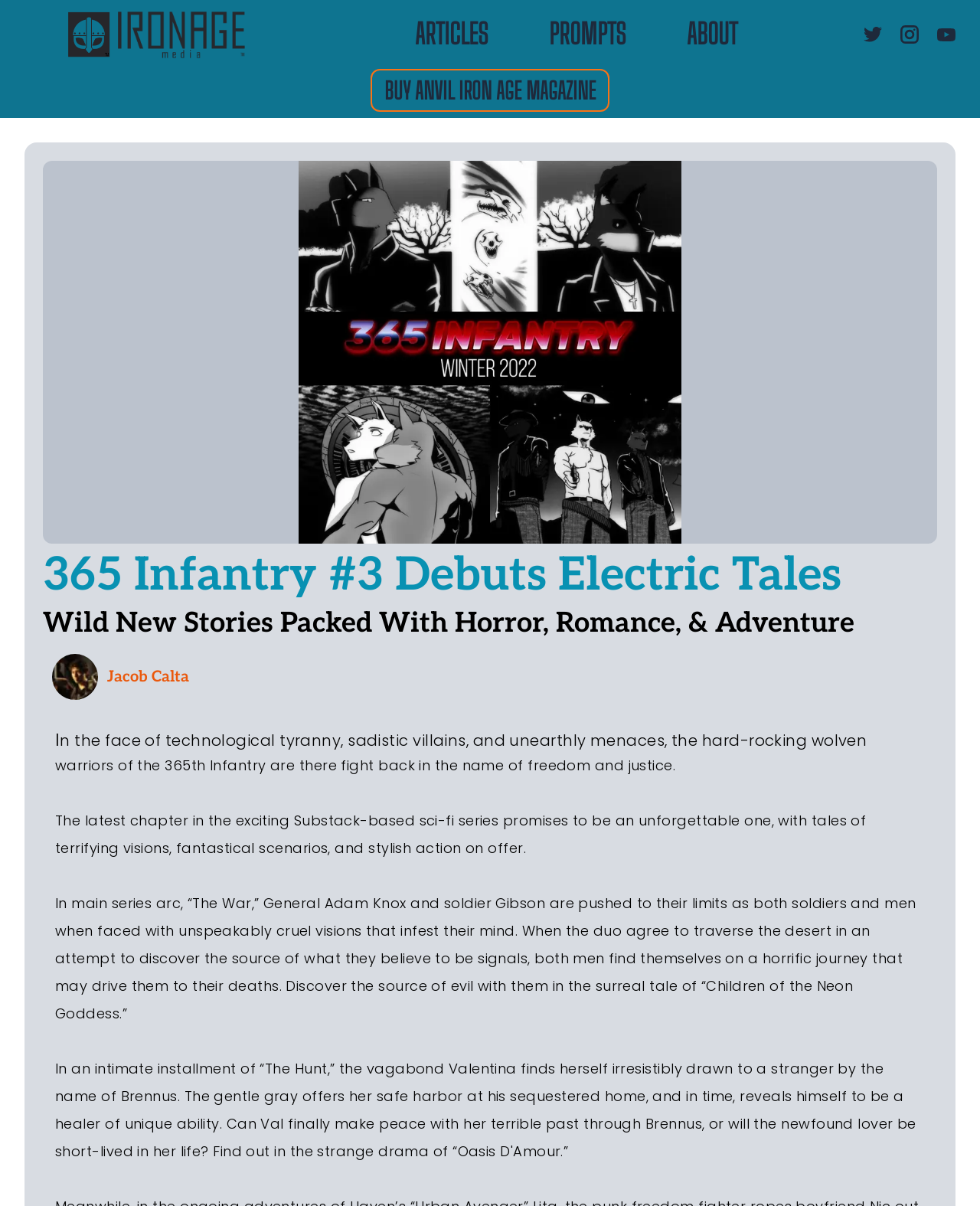What is the theme of the story 'Children of the Neon Goddess'?
Please give a detailed answer to the question using the information shown in the image.

I found the answer by reading the StaticText element that describes the story 'Children of the Neon Goddess' and found that it involves 'unspeakably cruel visions' and a 'horrific journey' which suggests that the theme of the story is horror.